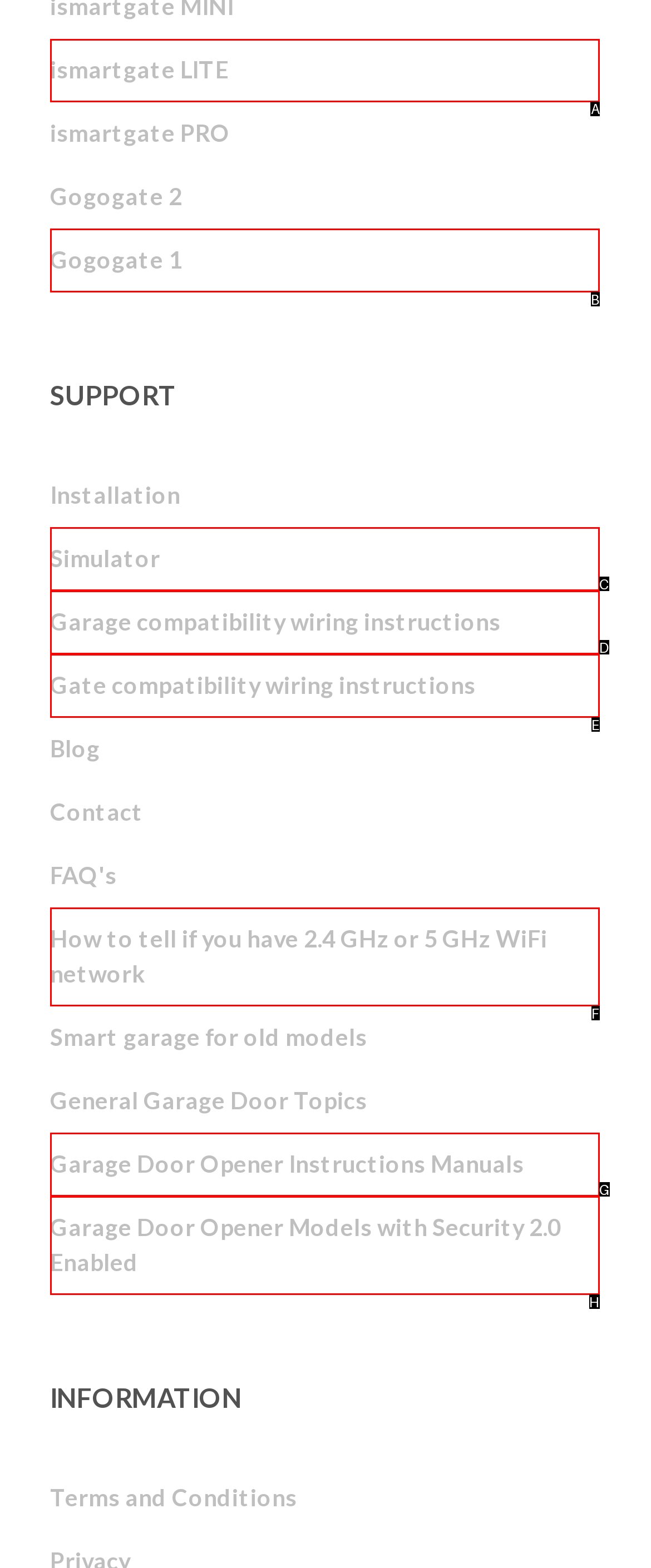For the given instruction: Click on ismartgate LITE, determine which boxed UI element should be clicked. Answer with the letter of the corresponding option directly.

A